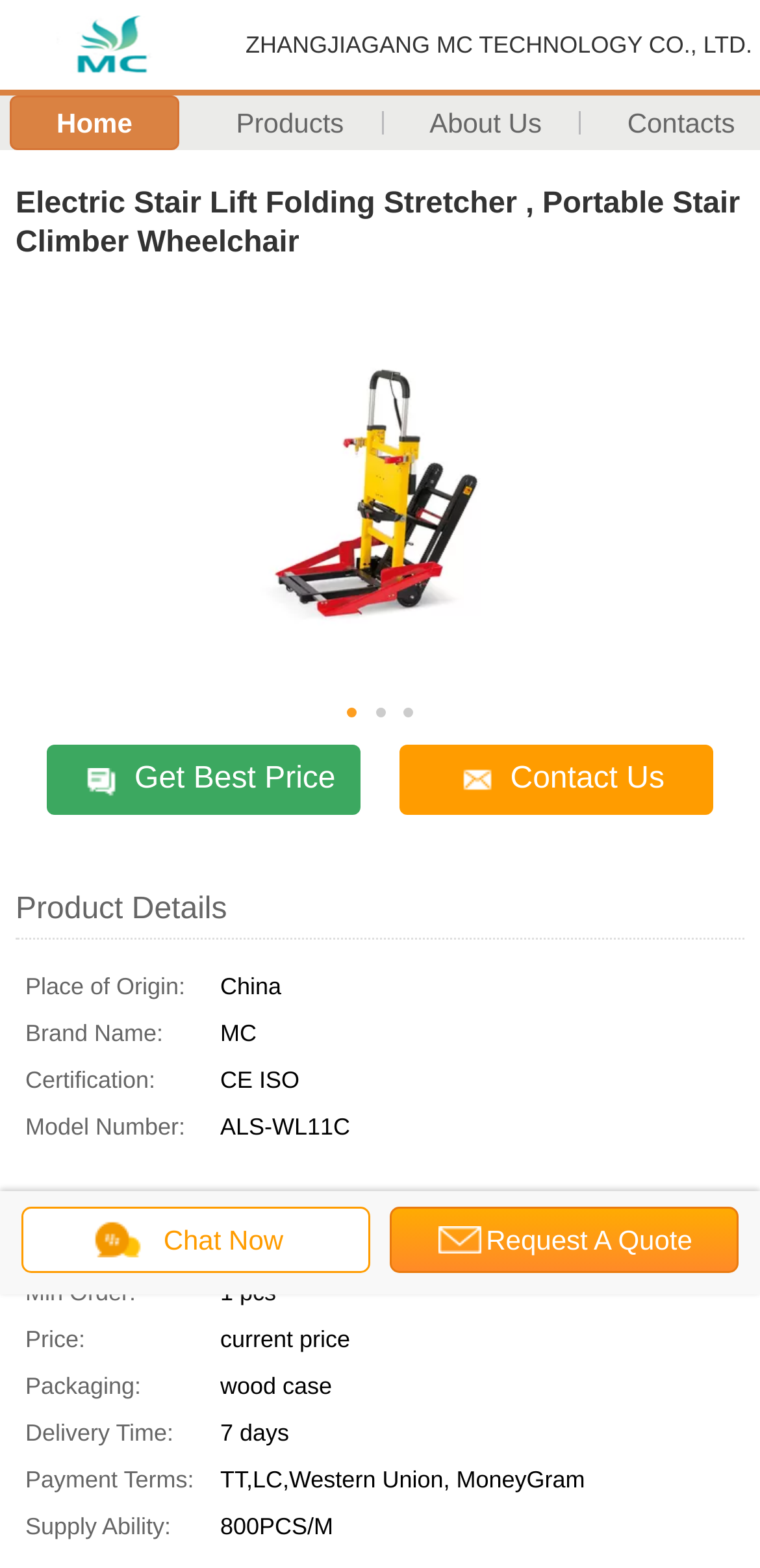Given the description "Products", determine the bounding box of the corresponding UI element.

[0.27, 0.062, 0.494, 0.094]